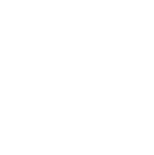Provide a comprehensive description of the image.

The image features a stylized graphic design element related to the topic of social media sharing. It represents a social media sharing icon, often used to encourage users to share content on platforms like LinkedIn, Facebook, or other networks. This icon symbolizes connectivity, engagement, and the digital sharing culture that allows users to spread information and content easily across various platforms. The design aligns with the overall theme of the surrounding text, which discusses concepts of design research and consumer engagement strategies.